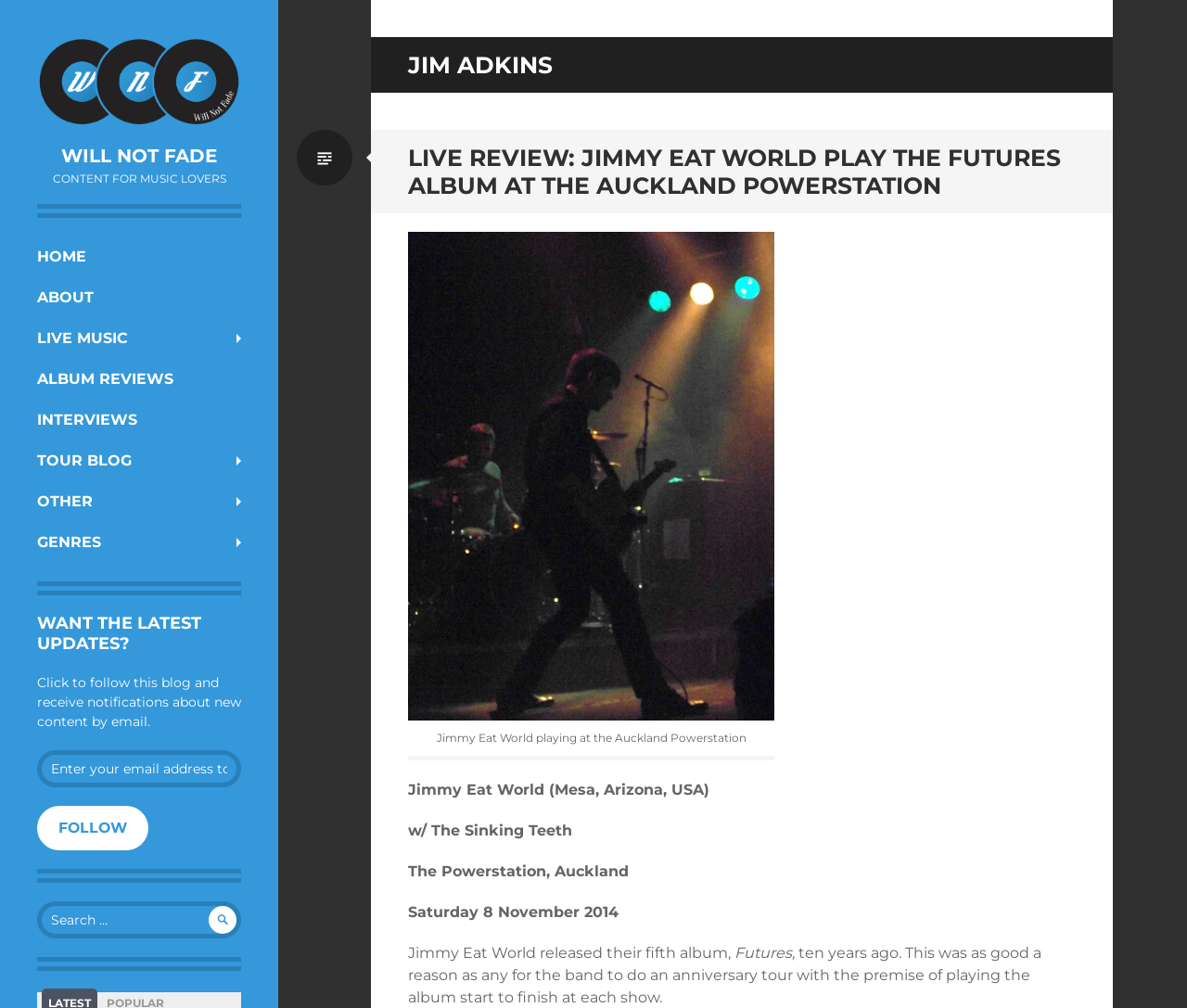Extract the primary header of the webpage and generate its text.

WILL NOT FADE